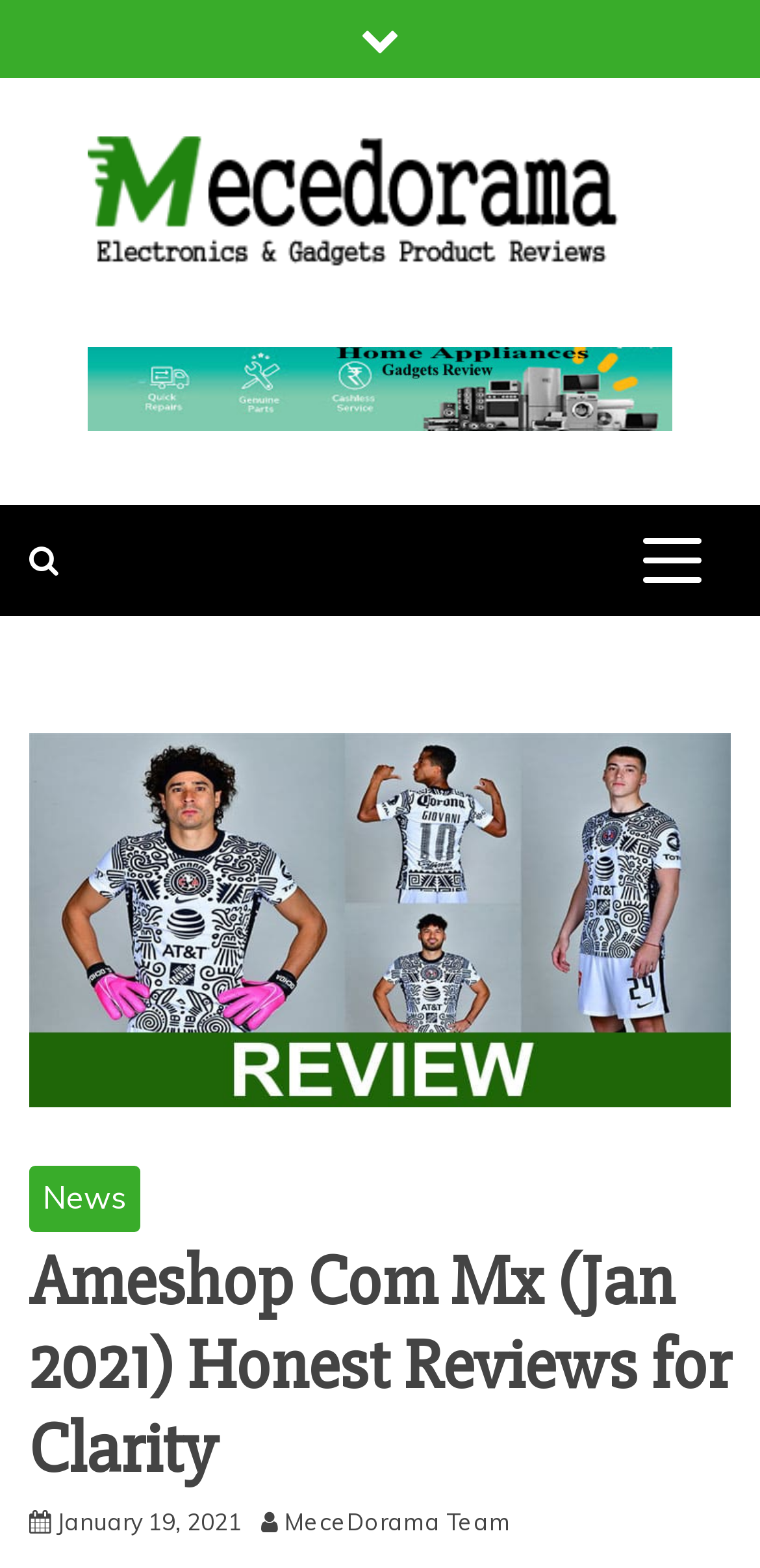Observe the image and answer the following question in detail: What is the date of the review?

The date of the review is January 19, 2021, as indicated by the link 'January 19, 2021' located at the top of the webpage, which also contains a time element.